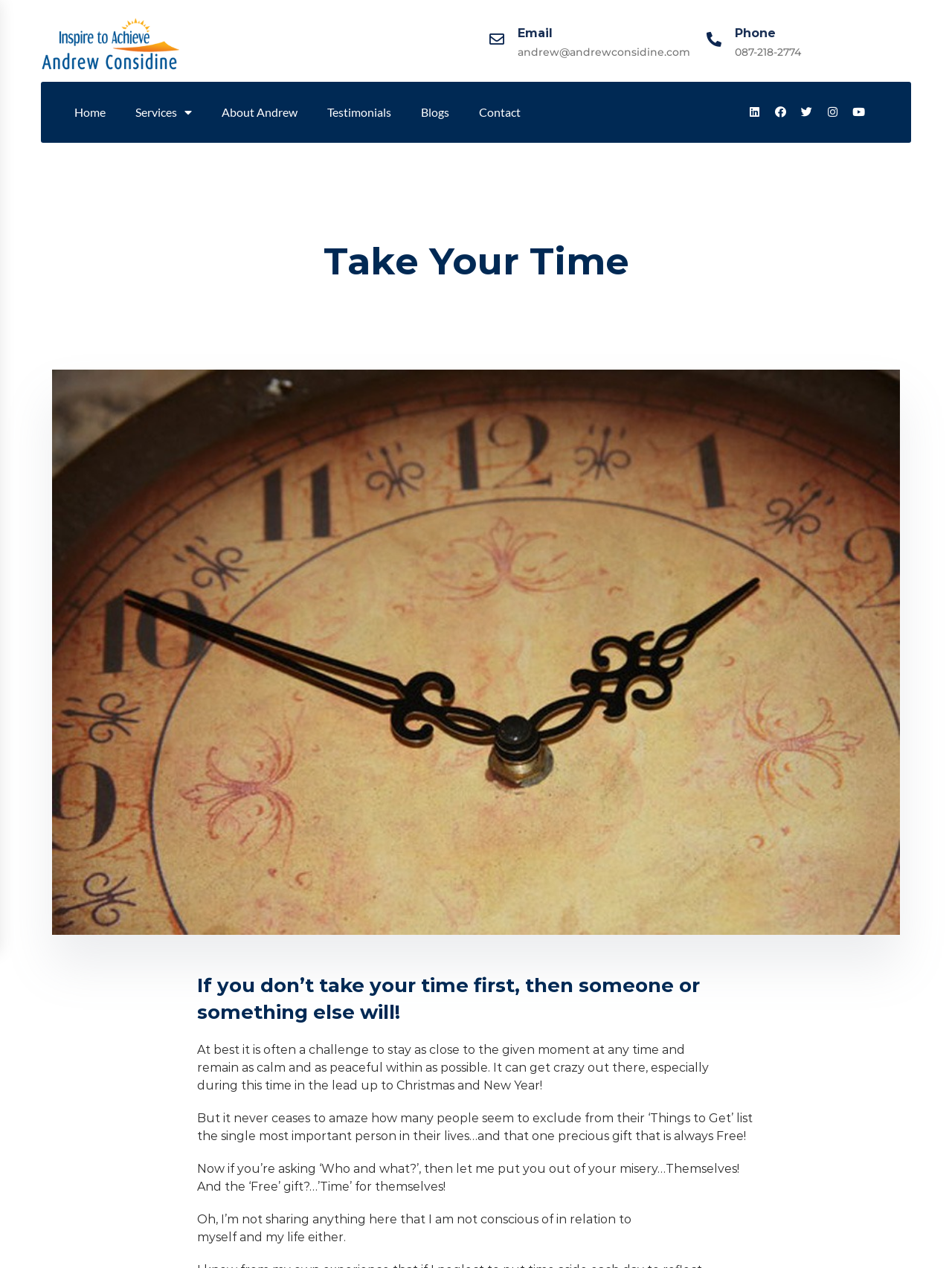Given the following UI element description: "About Andrew", find the bounding box coordinates in the webpage screenshot.

[0.217, 0.075, 0.328, 0.102]